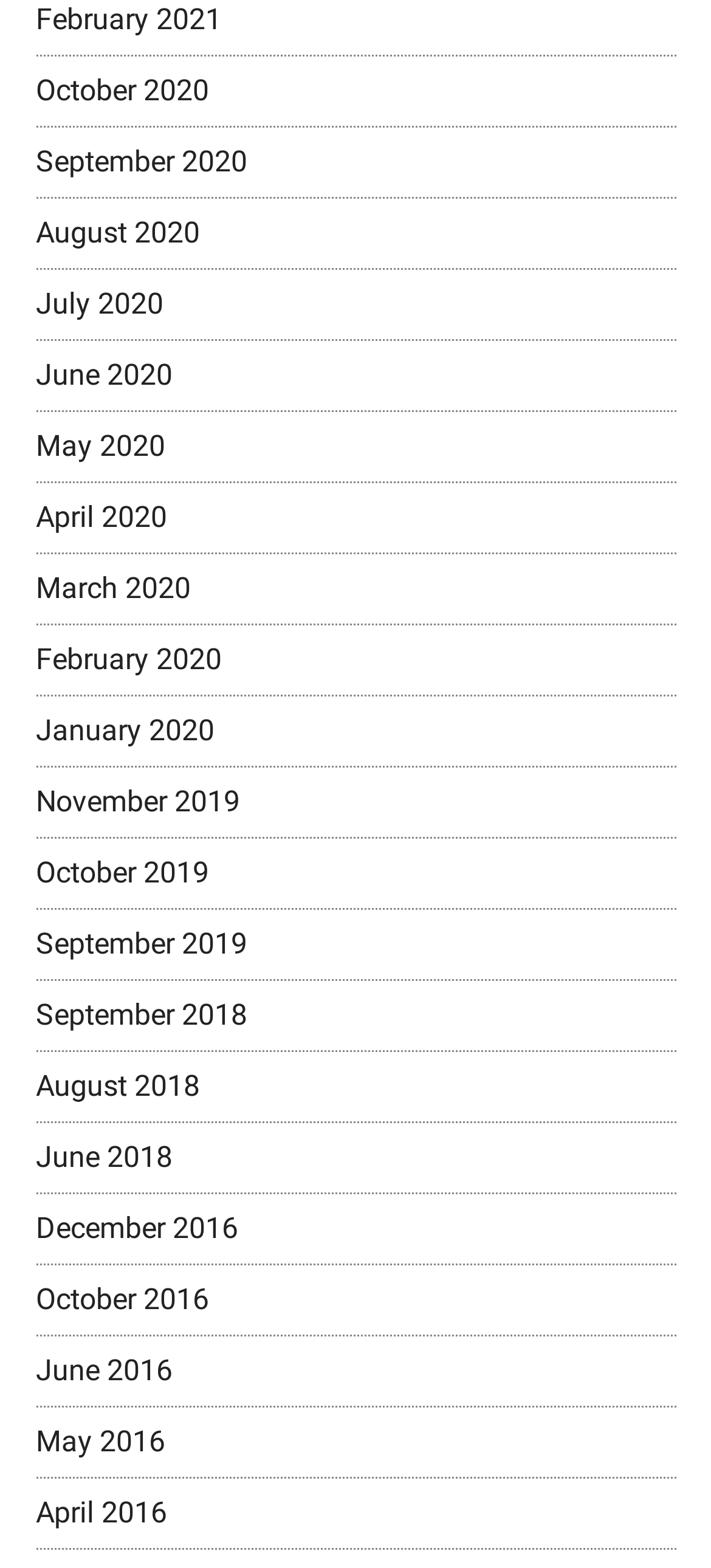Please identify the coordinates of the bounding box for the clickable region that will accomplish this instruction: "view June 2016".

[0.05, 0.862, 0.242, 0.885]